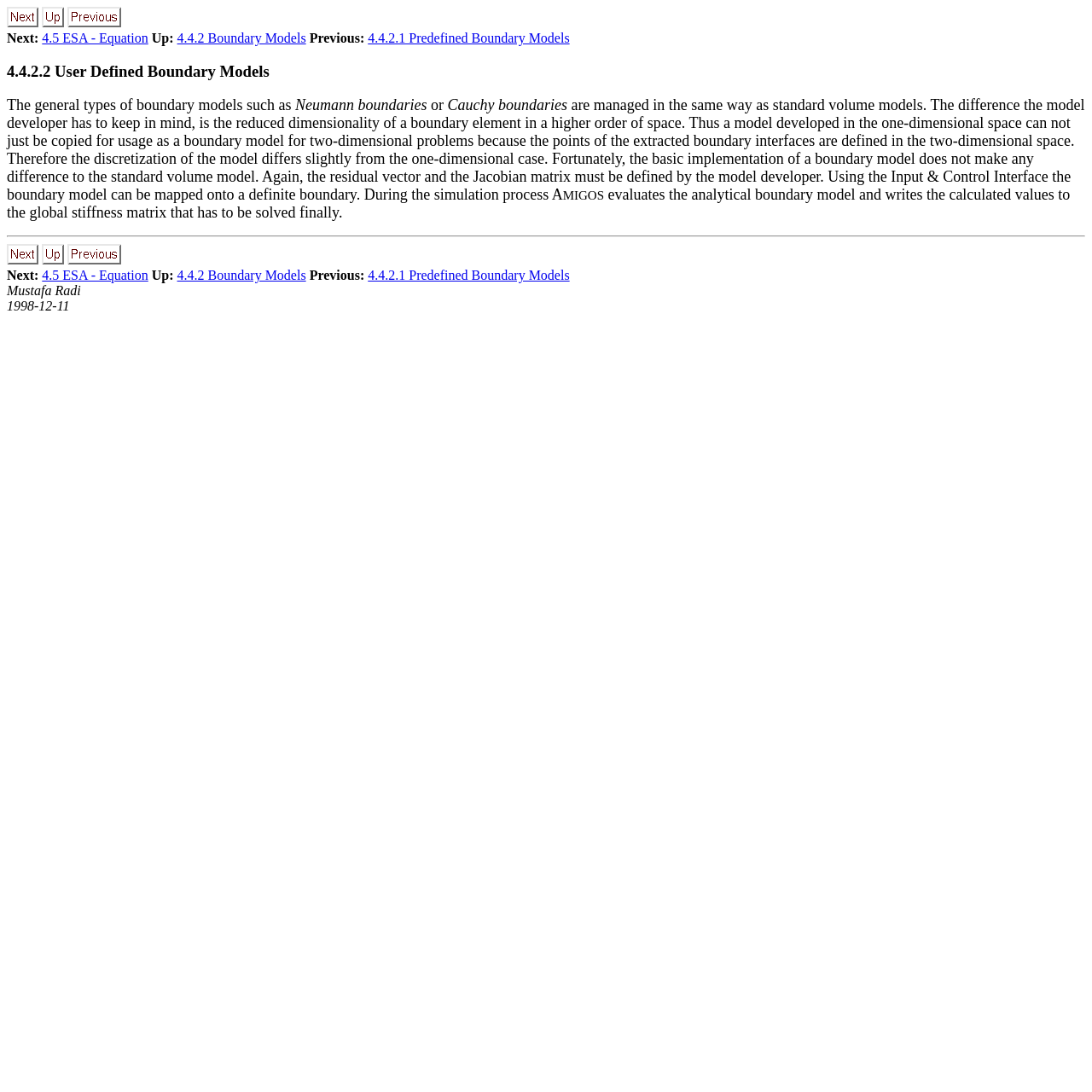Explain the webpage in detail.

This webpage is about "User Defined Boundary Models" and appears to be a documentation or tutorial page. At the top, there are three navigation links: "next", "up", and "previous", each accompanied by an icon. Below these links, there are three corresponding text labels: "Next:", "Up:", and "Previous:".

The main content of the page is divided into two sections. The first section has a heading "4.4.2.2 User Defined Boundary Models" and provides an introduction to user-defined boundary models, explaining that they are managed similarly to standard volume models, but with reduced dimensionality. The text also discusses the implementation of boundary models and their usage in simulations.

The second section appears to be a footer or a copyright section, which contains the author's name "Mustafa Radi" and a date "1998-12-11".

Throughout the page, there are several links to other related topics, such as "4.5 ESA - Equation", "4.4.2 Boundary Models", and "4.4.2.1 Predefined Boundary Models". These links are scattered throughout the page, but mostly located at the top and bottom sections.